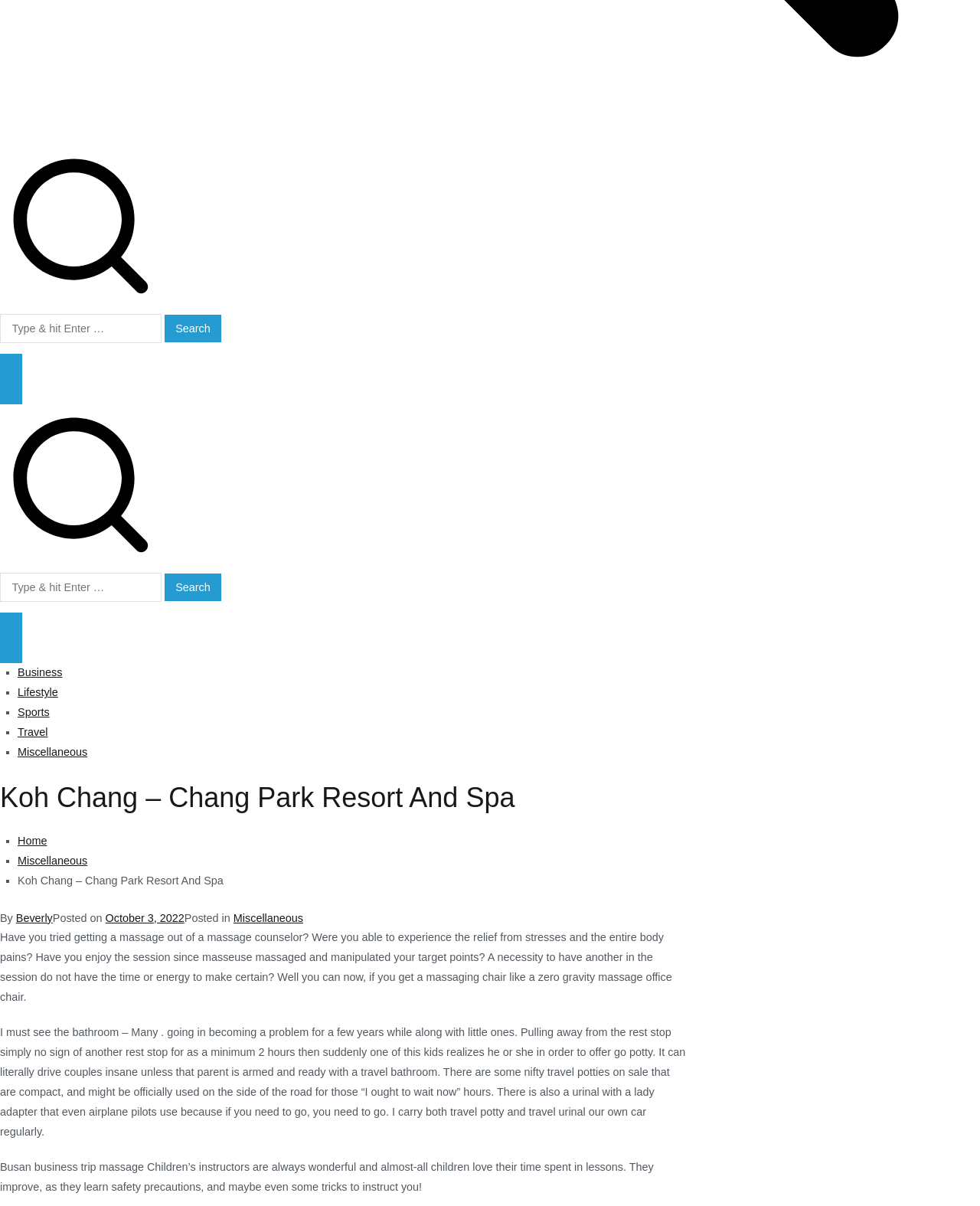How many articles are listed on the page?
Provide a detailed and extensive answer to the question.

There are three articles listed on the page, each with a separate text element. The articles are about getting a massage, traveling with kids, and busan business trip massage for children.